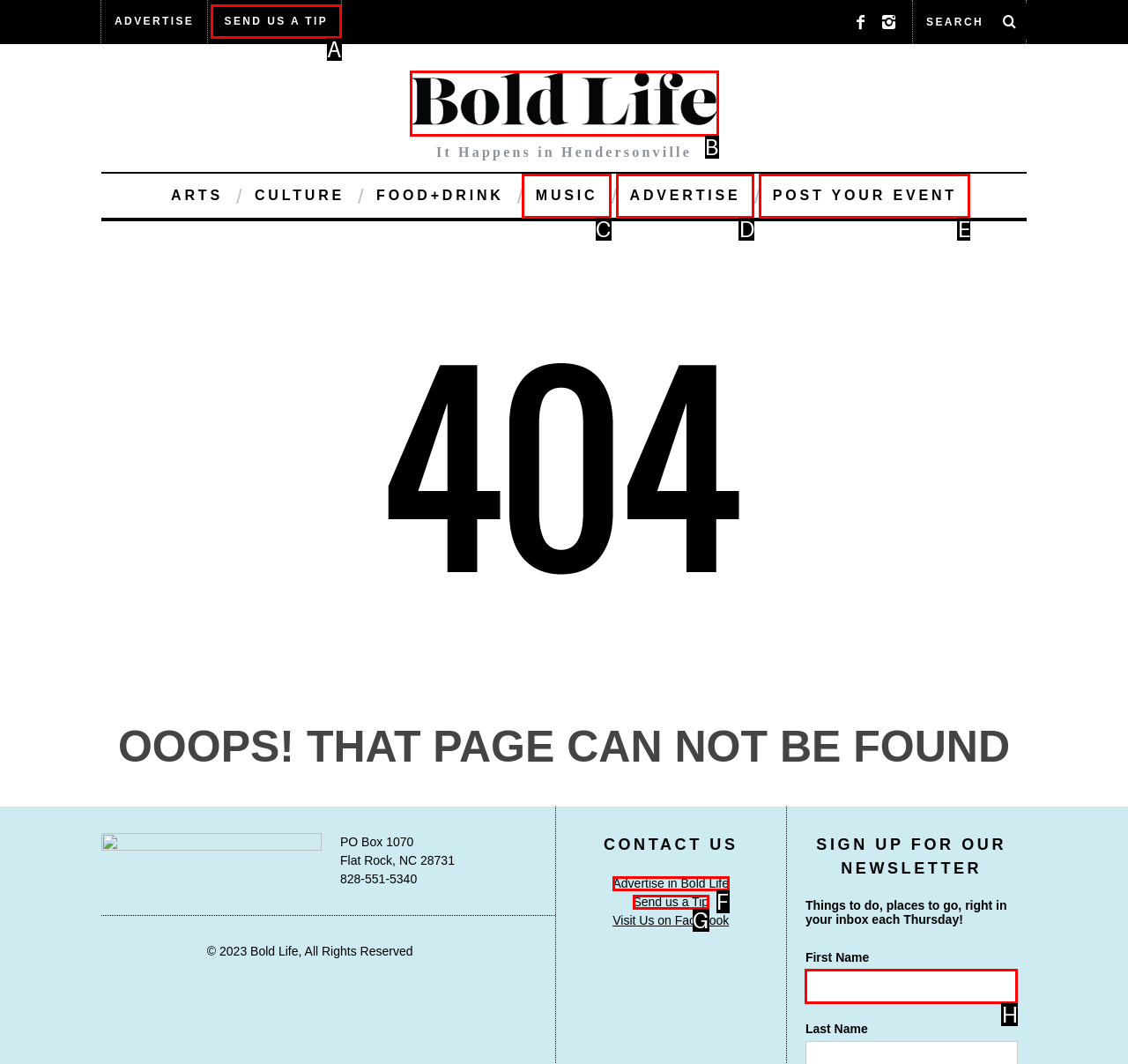Which UI element's letter should be clicked to achieve the task: sign up for newsletter
Provide the letter of the correct choice directly.

H